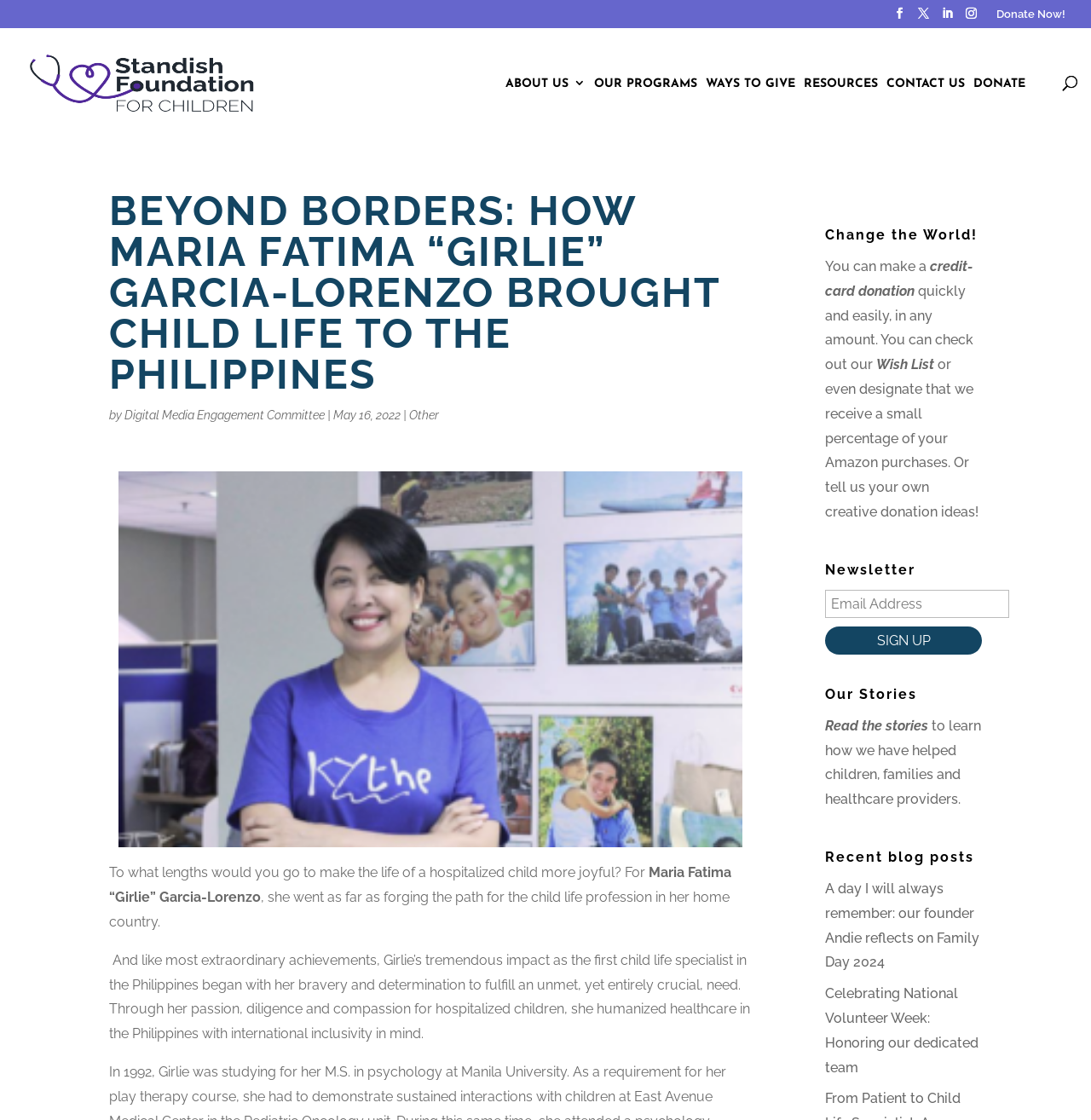Specify the bounding box coordinates of the region I need to click to perform the following instruction: "Search for something". The coordinates must be four float numbers in the range of 0 to 1, i.e., [left, top, right, bottom].

[0.053, 0.025, 0.953, 0.026]